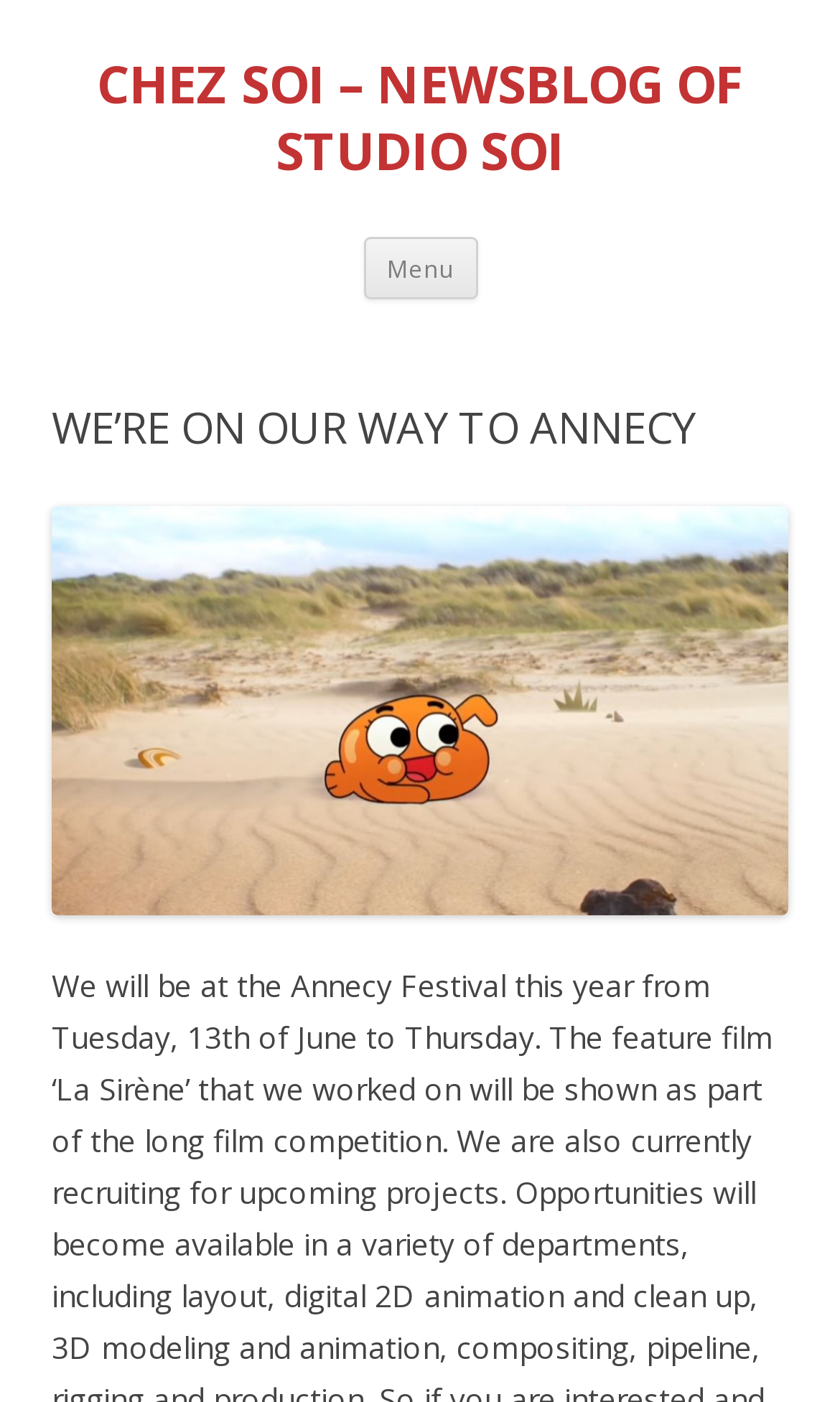Using the information in the image, could you please answer the following question in detail:
What is the title of the current article?

The title of the current article can be found in the heading element below the newsblog's title, which reads 'WE’RE ON OUR WAY TO ANNECY'.